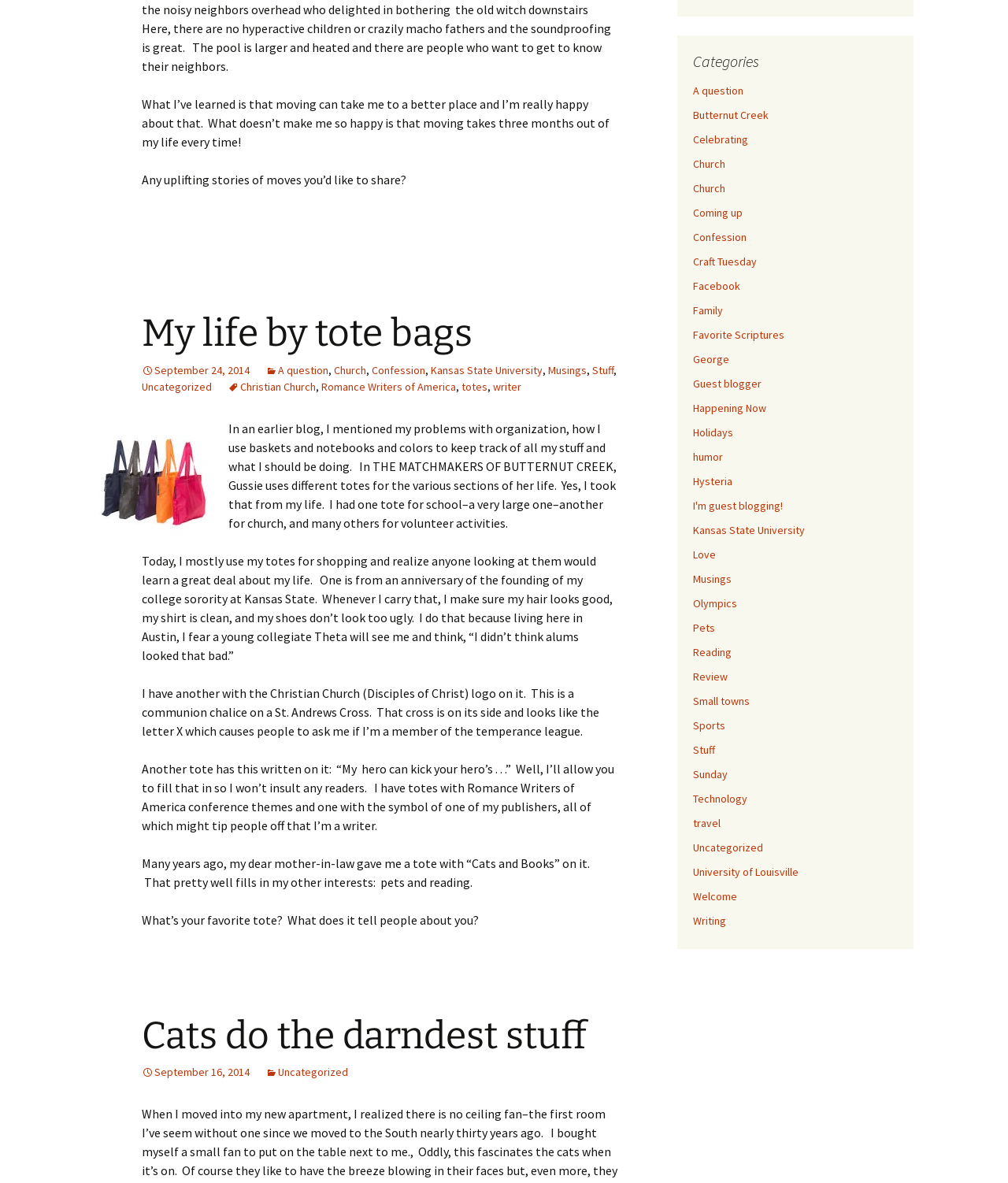Determine the bounding box coordinates of the section I need to click to execute the following instruction: "Browse the categories". Provide the coordinates as four float numbers between 0 and 1, i.e., [left, top, right, bottom].

[0.688, 0.067, 0.891, 0.789]